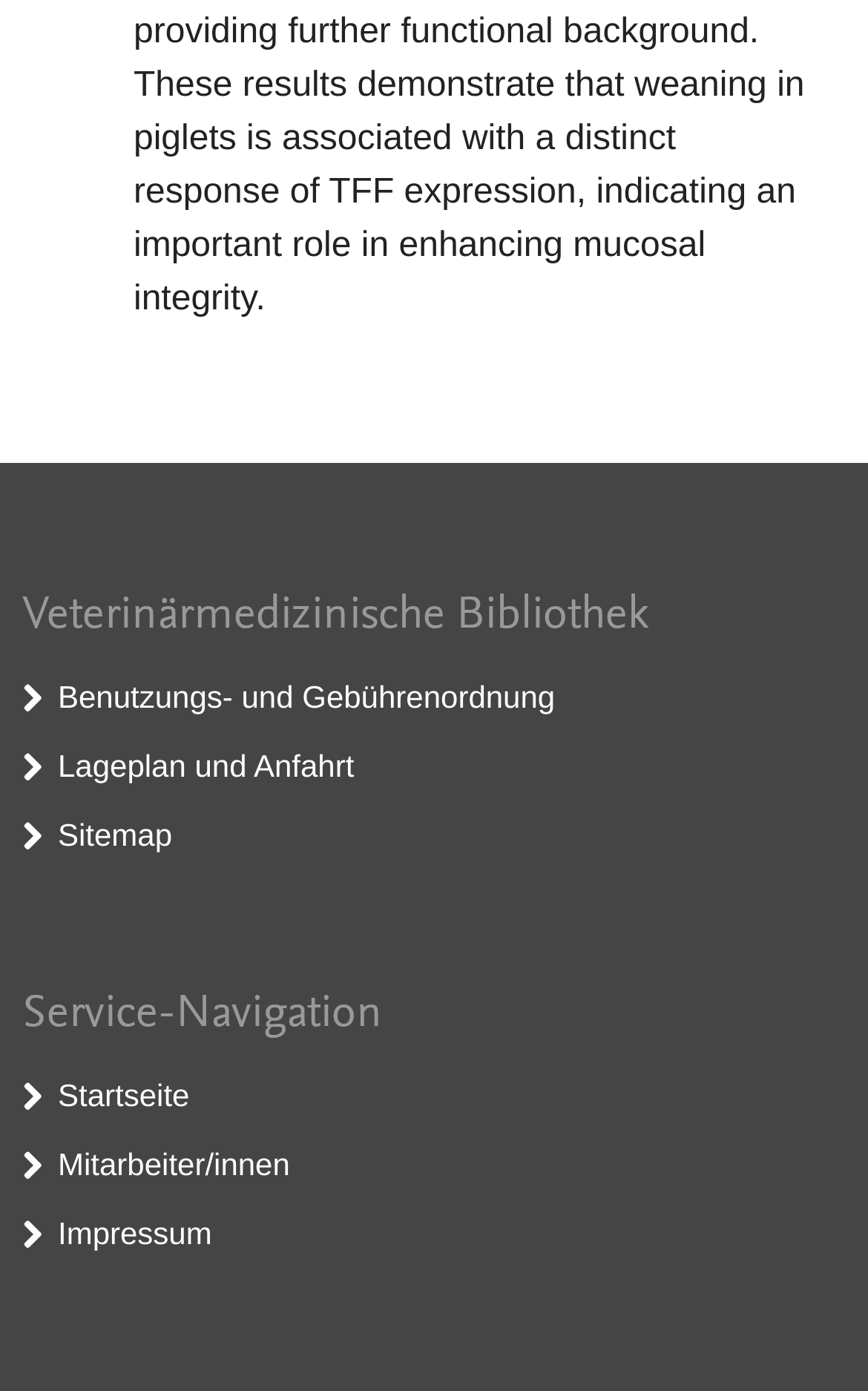How many headings are on the page?
Answer the question with a thorough and detailed explanation.

There are two headings on the page: 'Veterinärmedizinische Bibliothek' and 'Service-Navigation'. These headings can be found by looking at the elements with the type 'heading'.